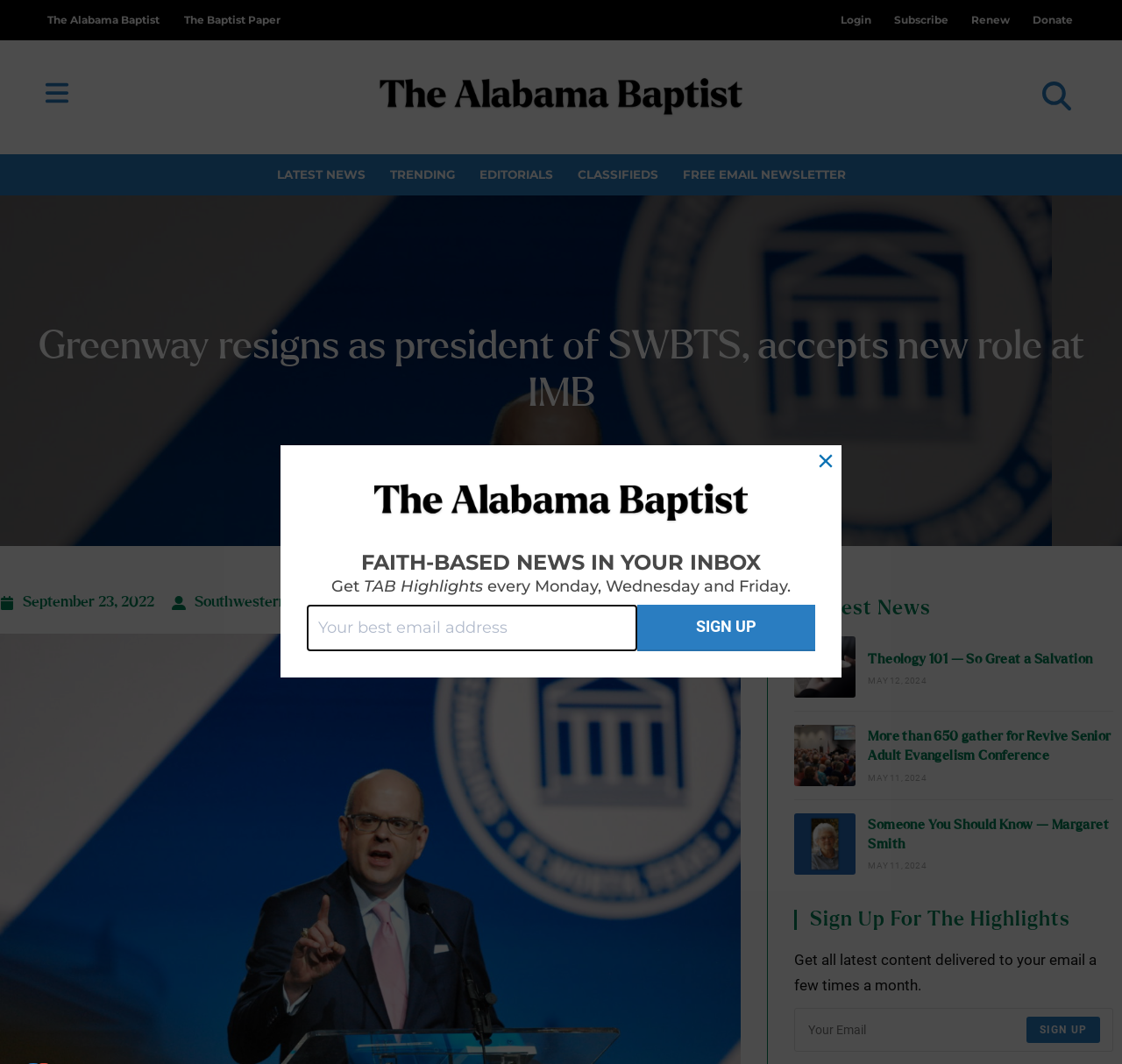Answer succinctly with a single word or phrase:
How many links are in the top navigation bar?

5